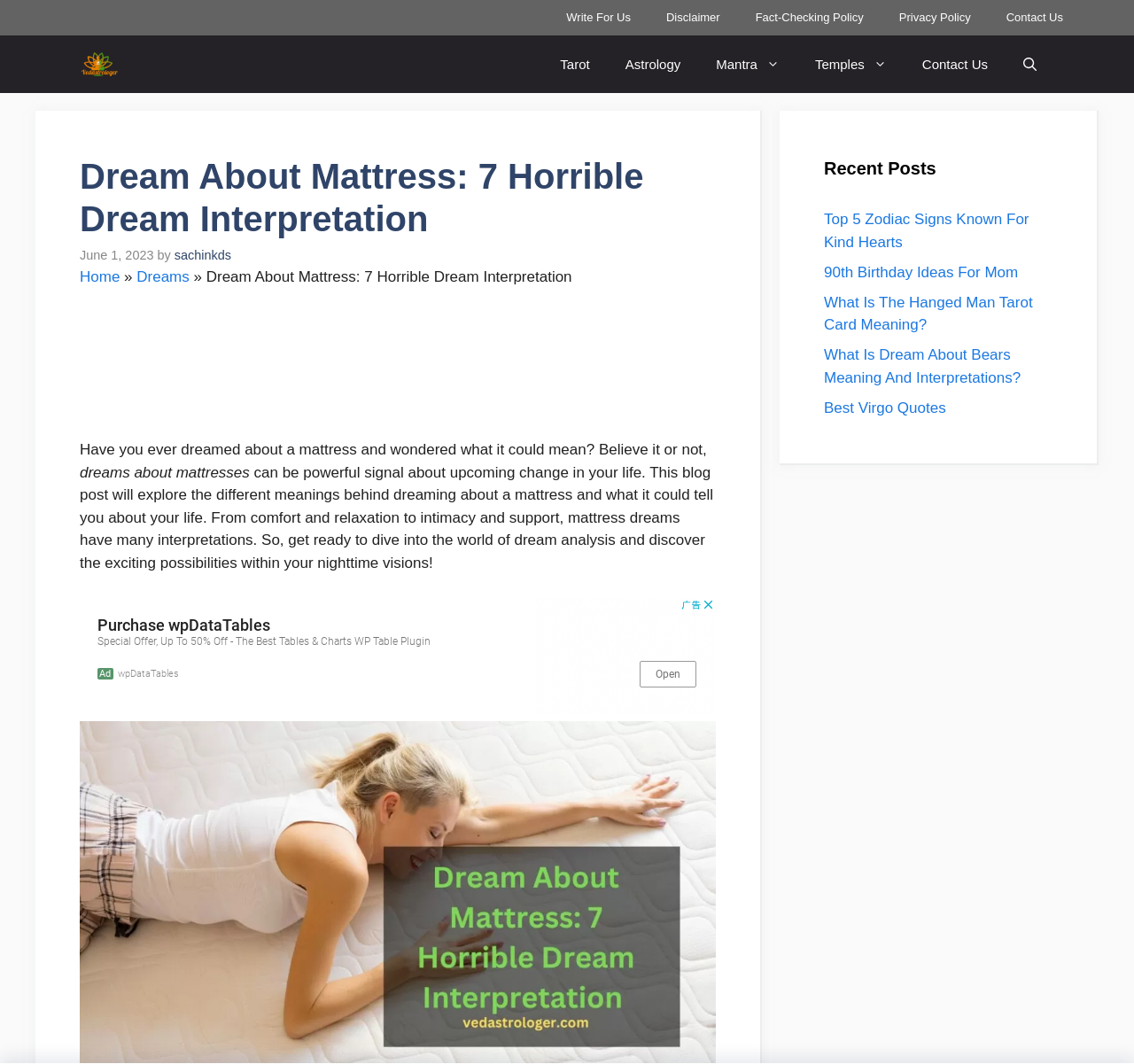Identify the bounding box for the described UI element: "Write For Us".

[0.484, 0.0, 0.572, 0.033]